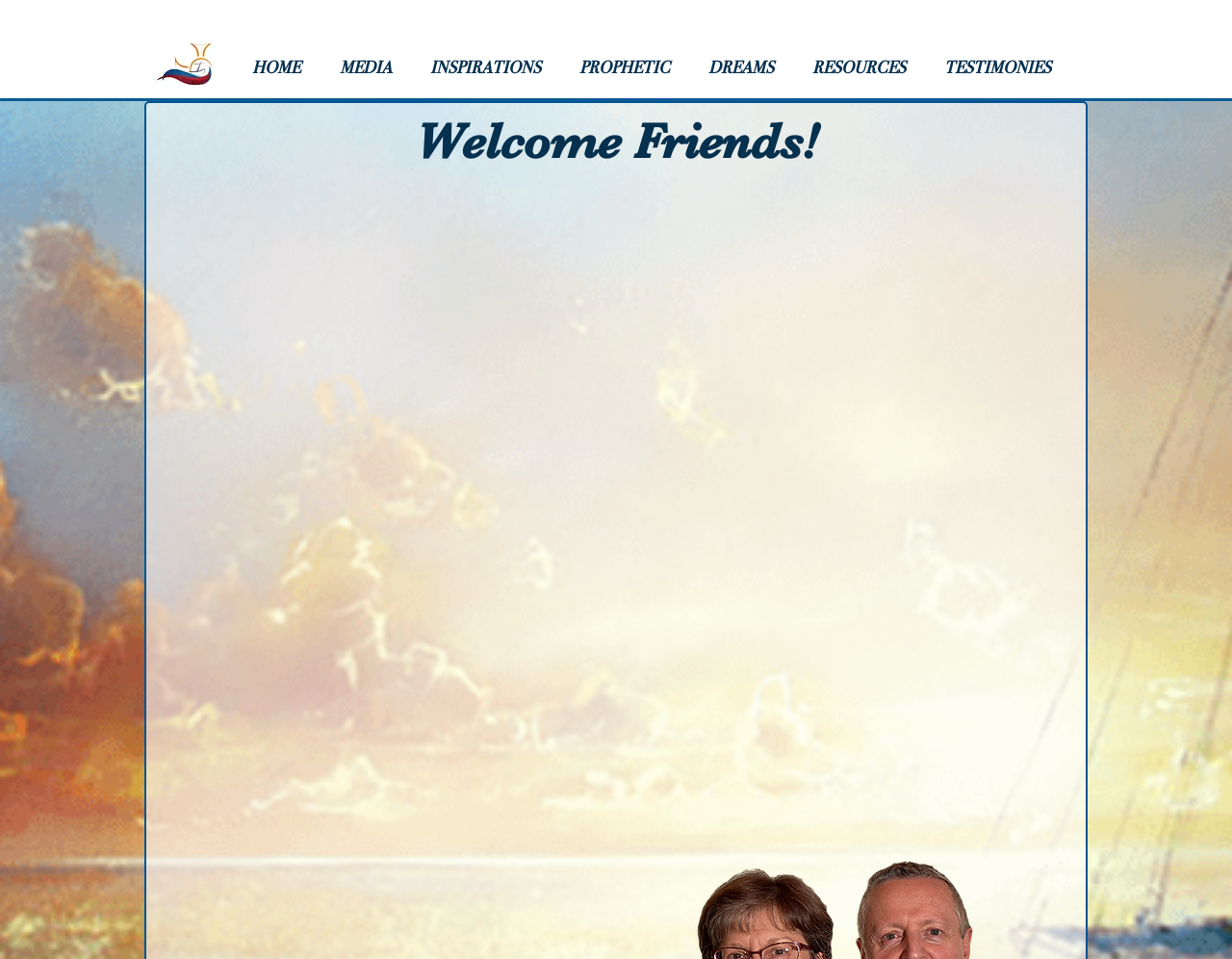Indicate the bounding box coordinates of the element that must be clicked to execute the instruction: "Search for something". The coordinates should be given as four float numbers between 0 and 1, i.e., [left, top, right, bottom].

None